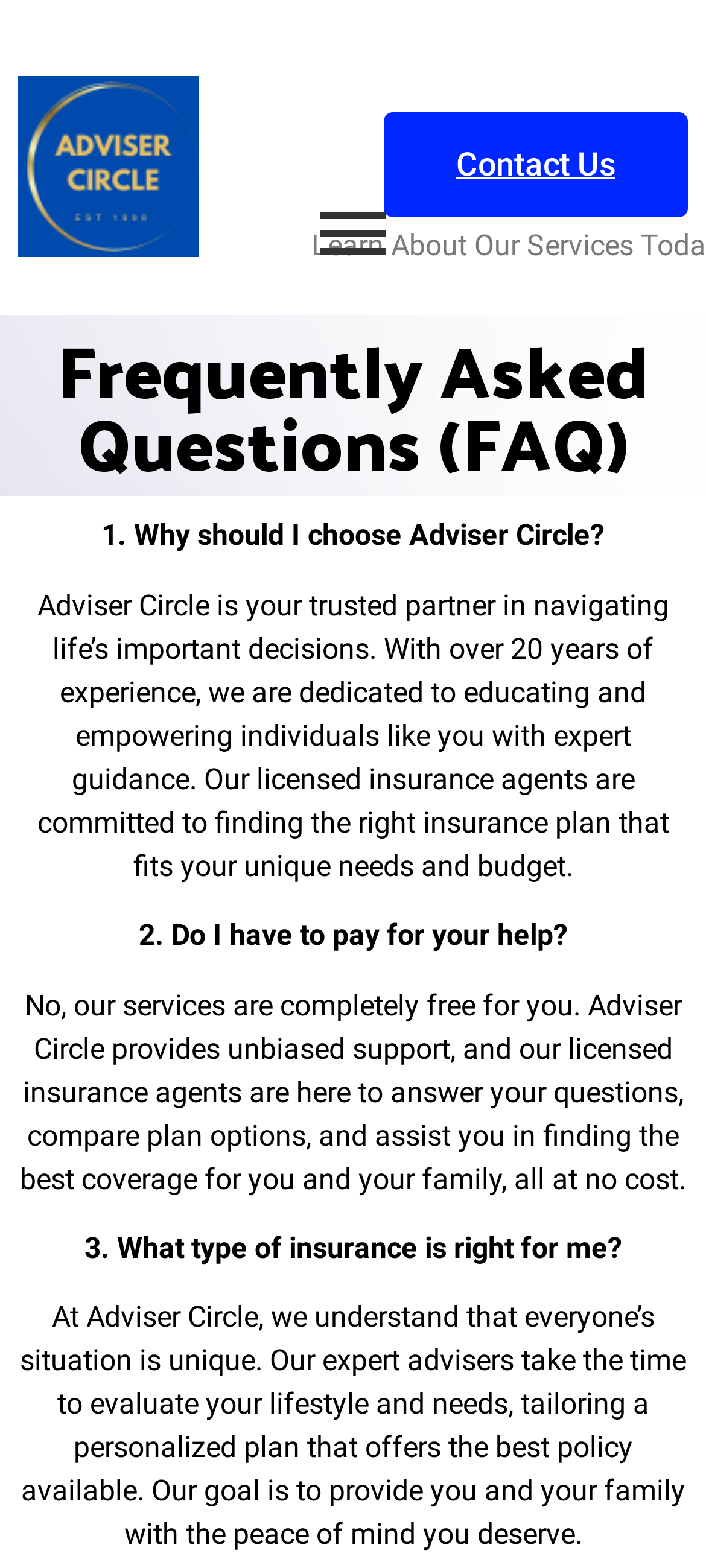What is the purpose of Adviser Circle's expert advisers?
Give a single word or phrase answer based on the content of the image.

to provide personalized plans